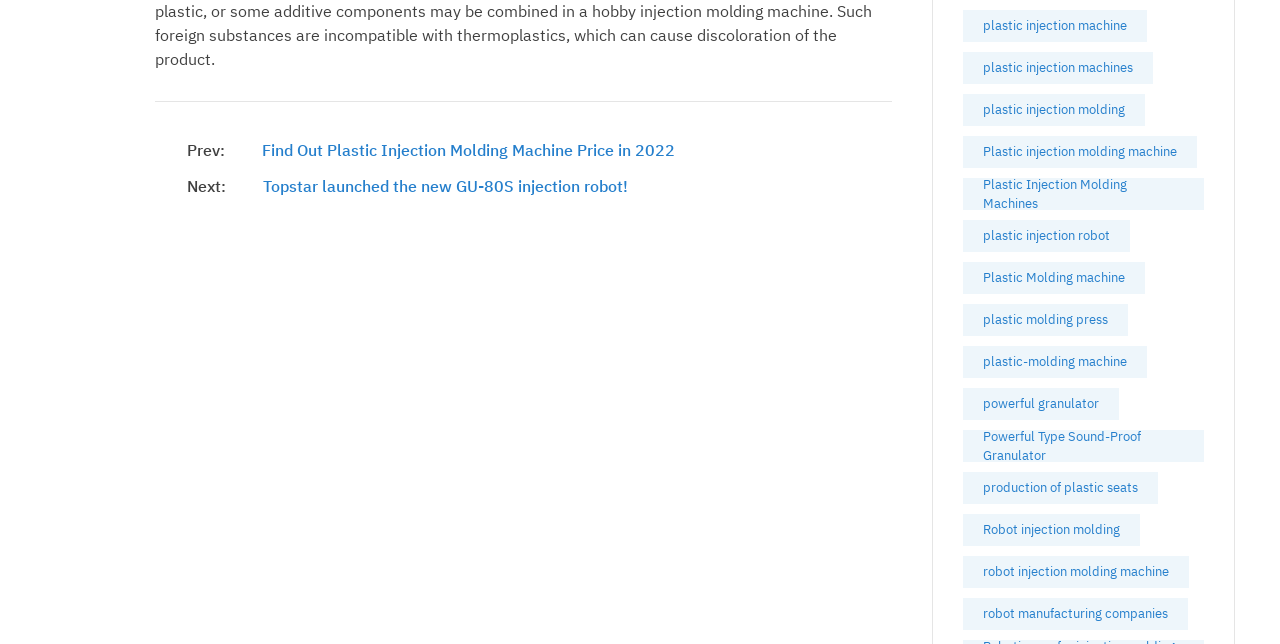Locate the bounding box coordinates of the clickable area to execute the instruction: "Subscribe to the email list". Provide the coordinates as four float numbers between 0 and 1, represented as [left, top, right, bottom].

None